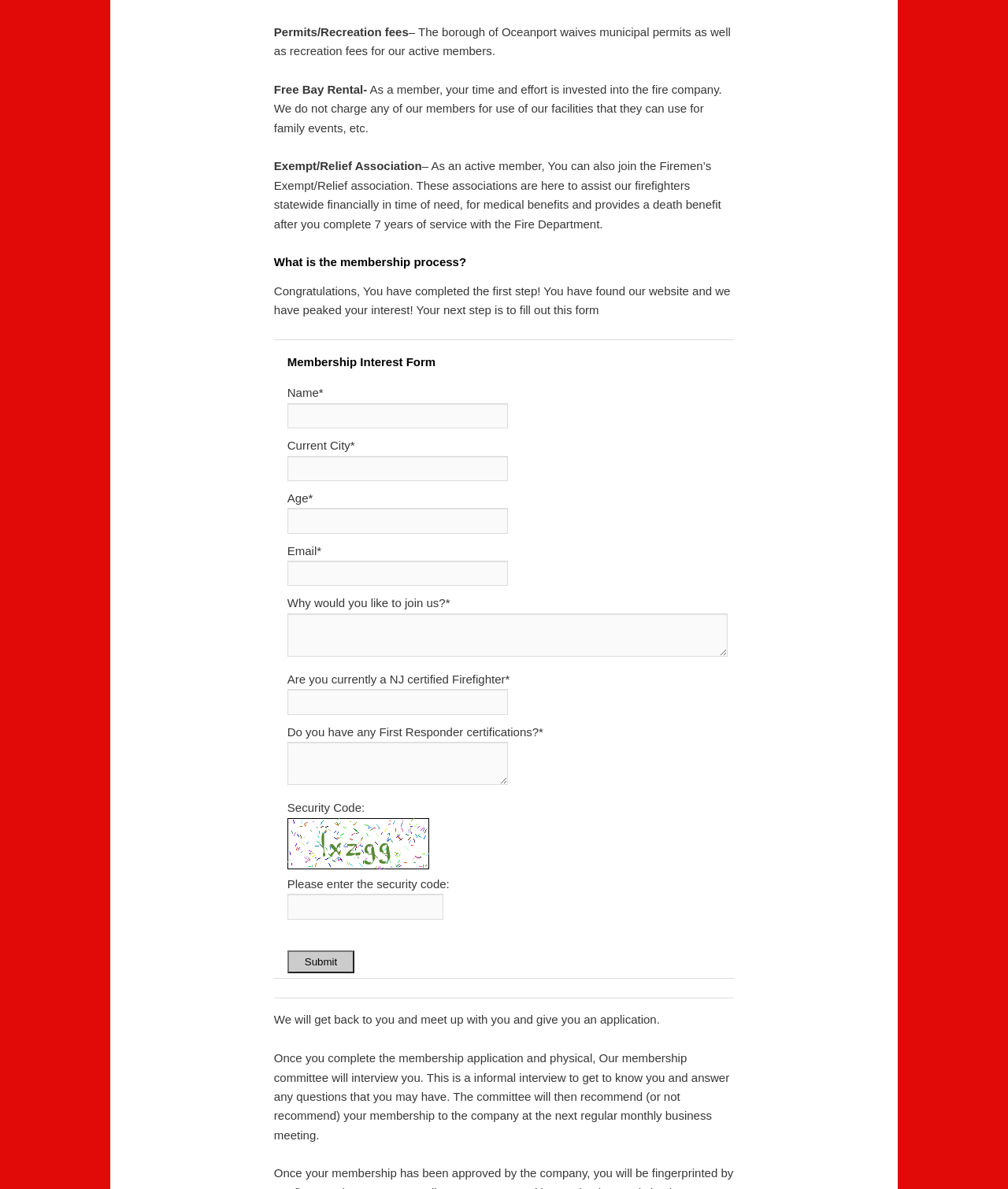Please determine the bounding box coordinates of the area that needs to be clicked to complete this task: 'Submit the form'. The coordinates must be four float numbers between 0 and 1, formatted as [left, top, right, bottom].

[0.285, 0.799, 0.352, 0.819]